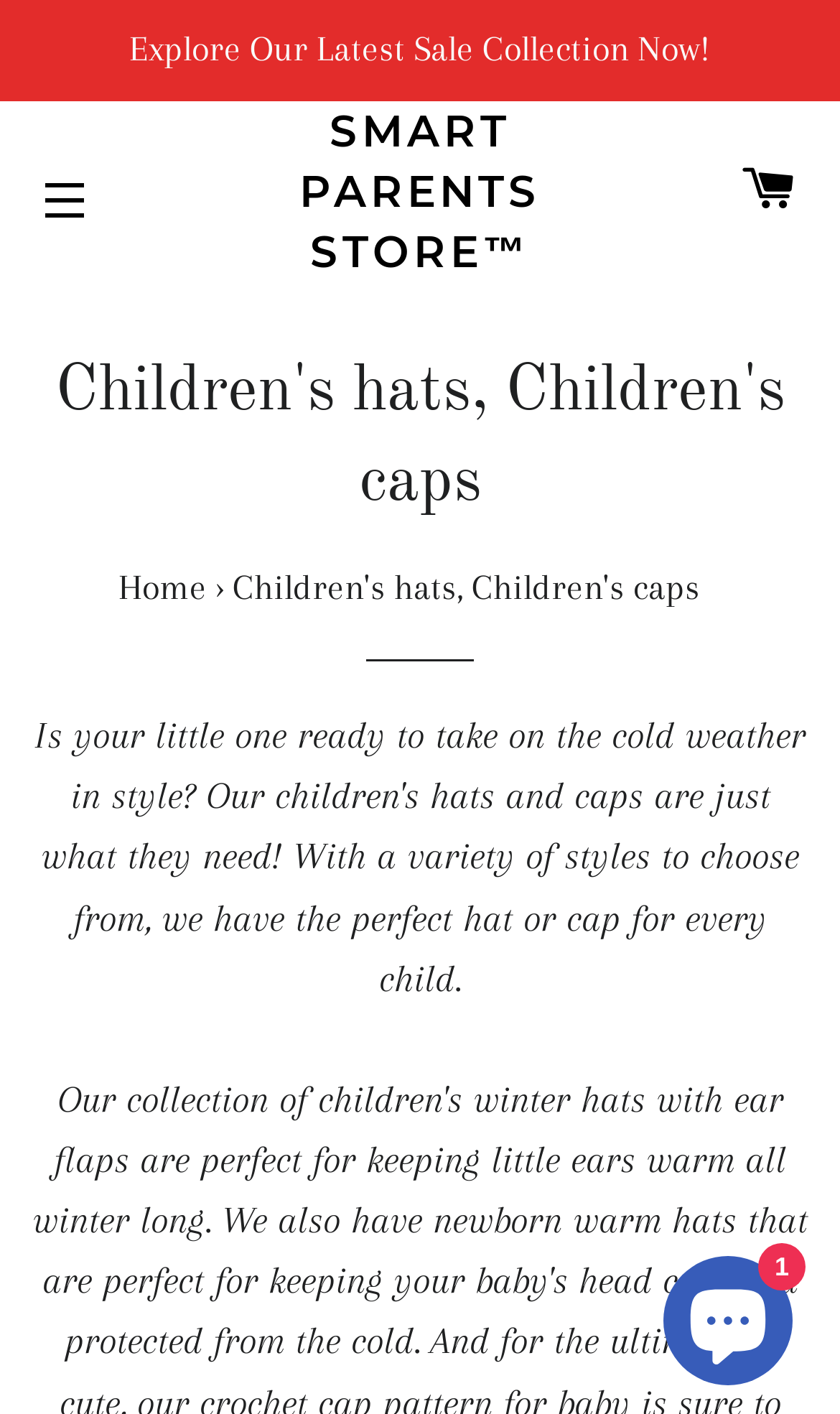How many drawers are there in the navigation?
Based on the visual content, answer with a single word or a brief phrase.

2